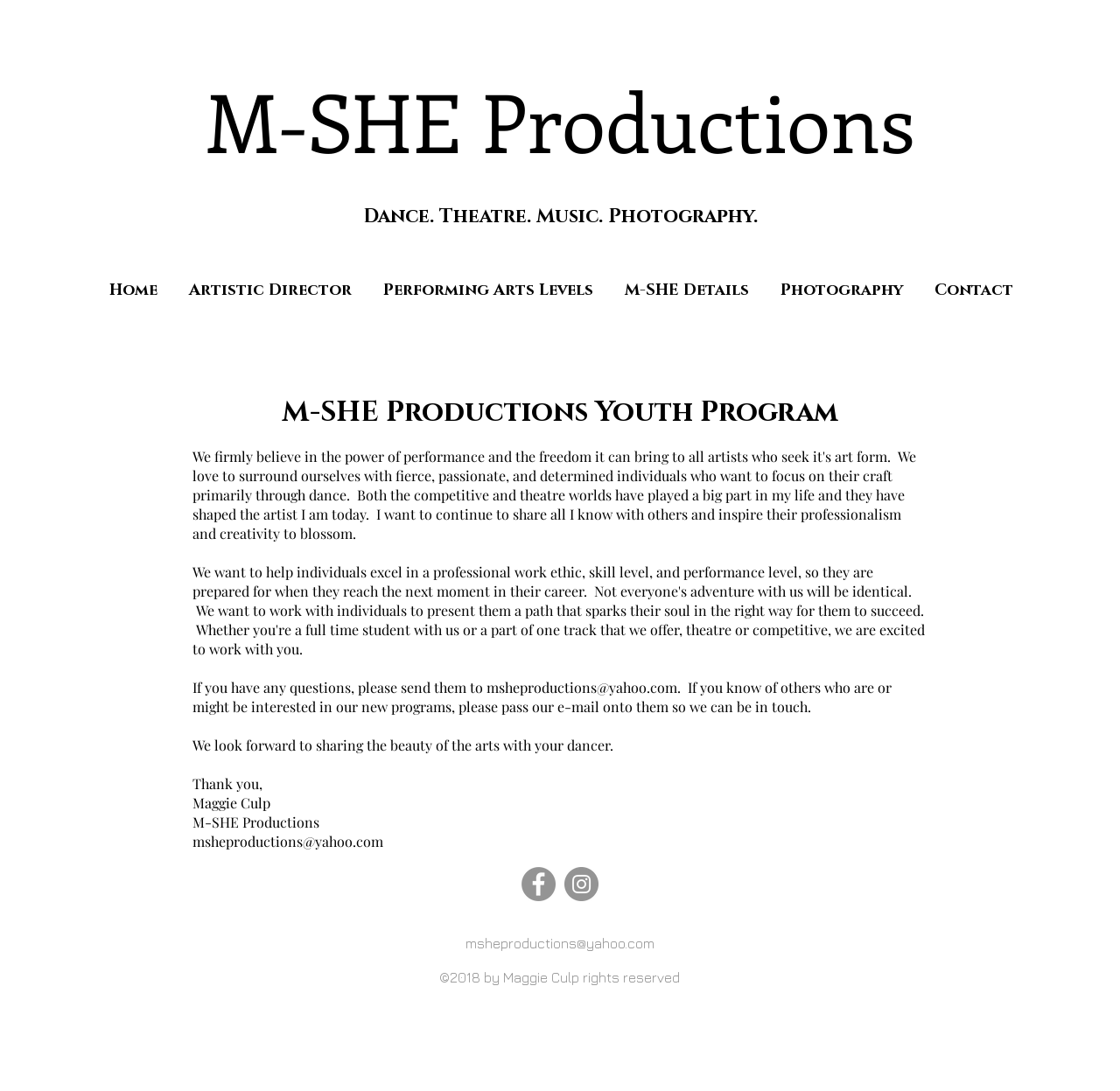Using the provided description aria-label="Instagram - Grey Circle", find the bounding box coordinates for the UI element. Provide the coordinates in (top-left x, top-left y, bottom-right x, bottom-right y) format, ensuring all values are between 0 and 1.

[0.504, 0.794, 0.534, 0.826]